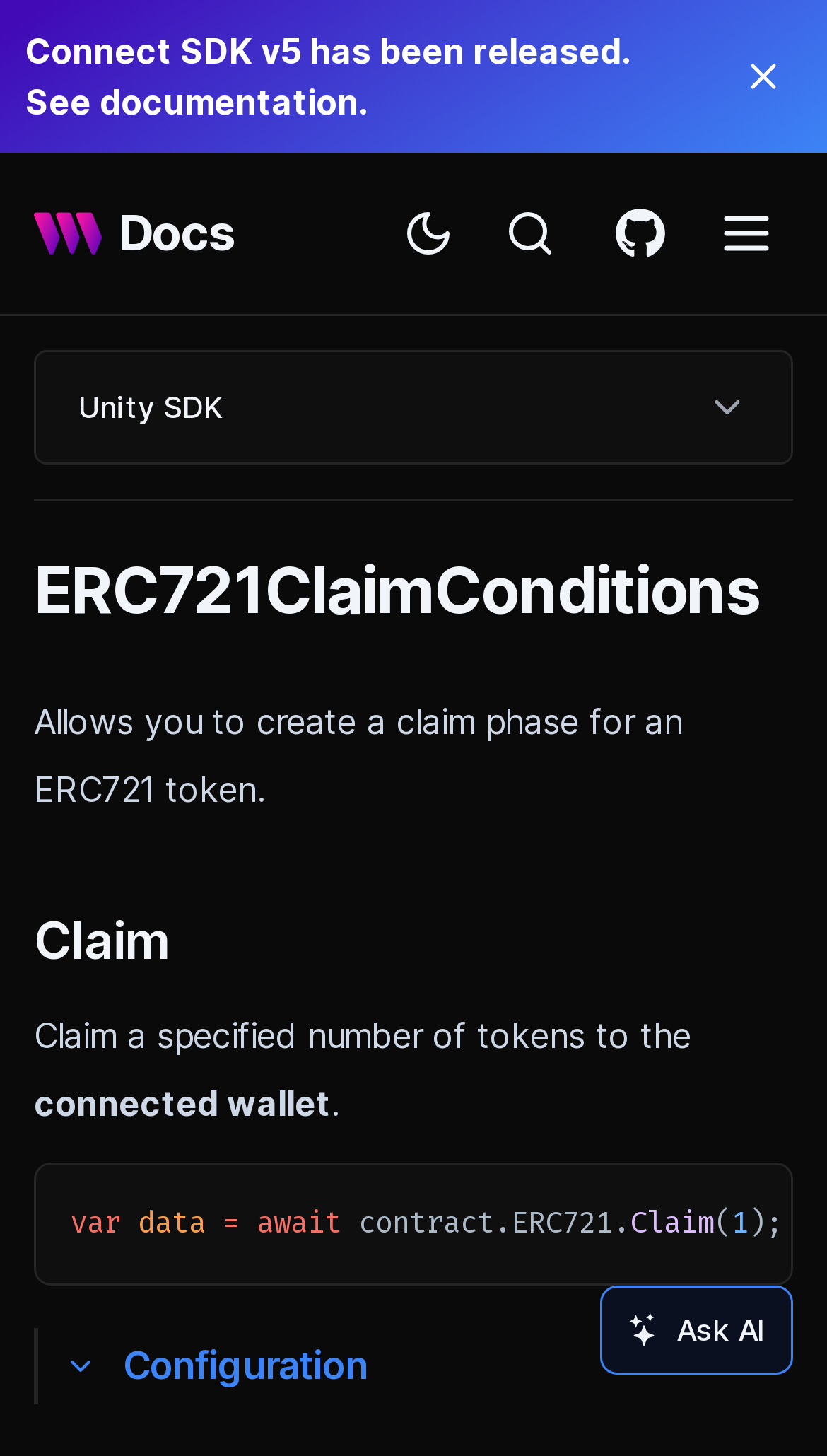Identify the bounding box coordinates of the region that should be clicked to execute the following instruction: "Toggle theme".

[0.467, 0.131, 0.569, 0.189]